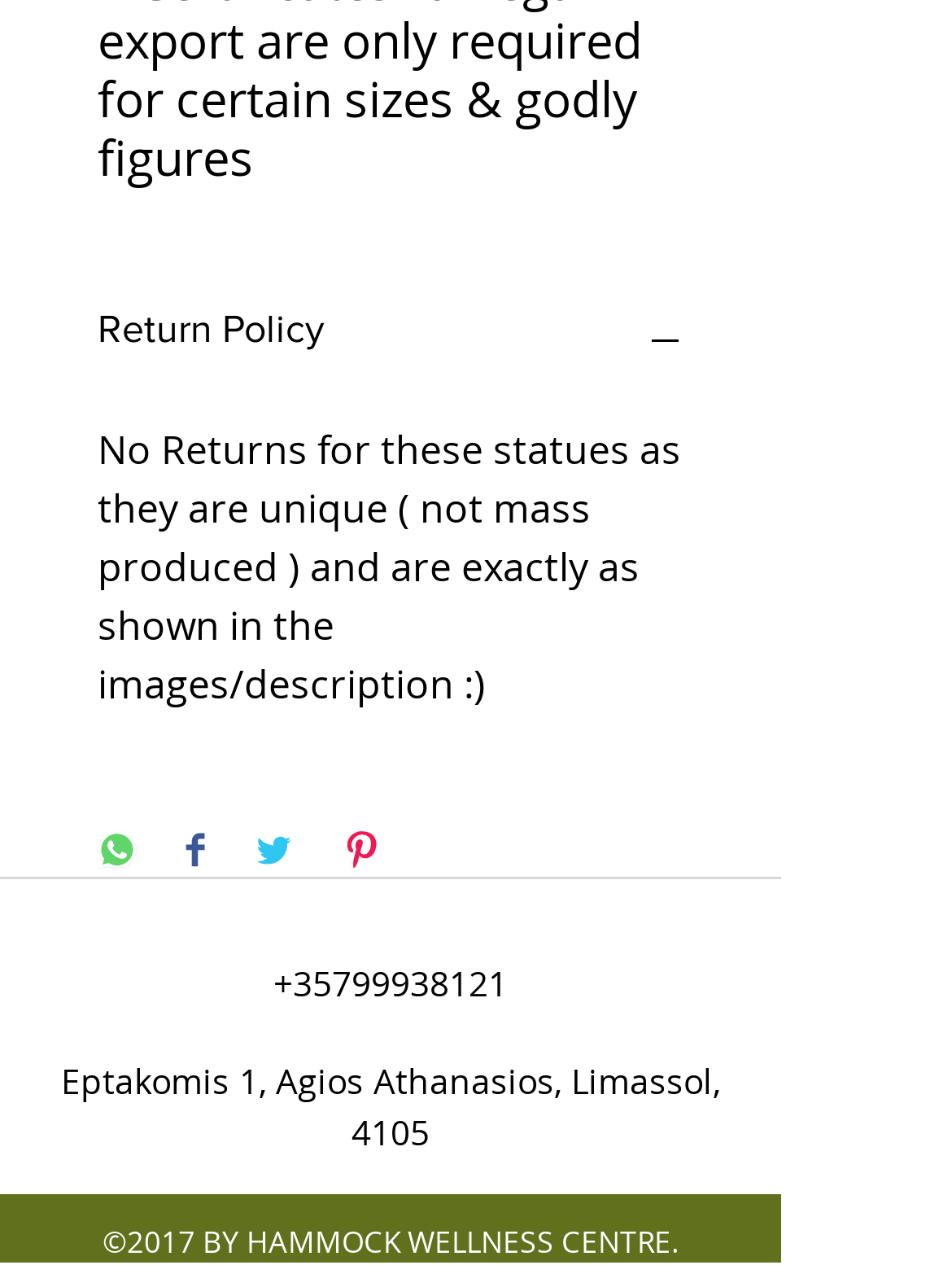How can I share this page?
With the help of the image, please provide a detailed response to the question.

There are four buttons at the bottom of the page, each with an image and a label, allowing users to share the page on WhatsApp, Facebook, Twitter, or Pinterest.